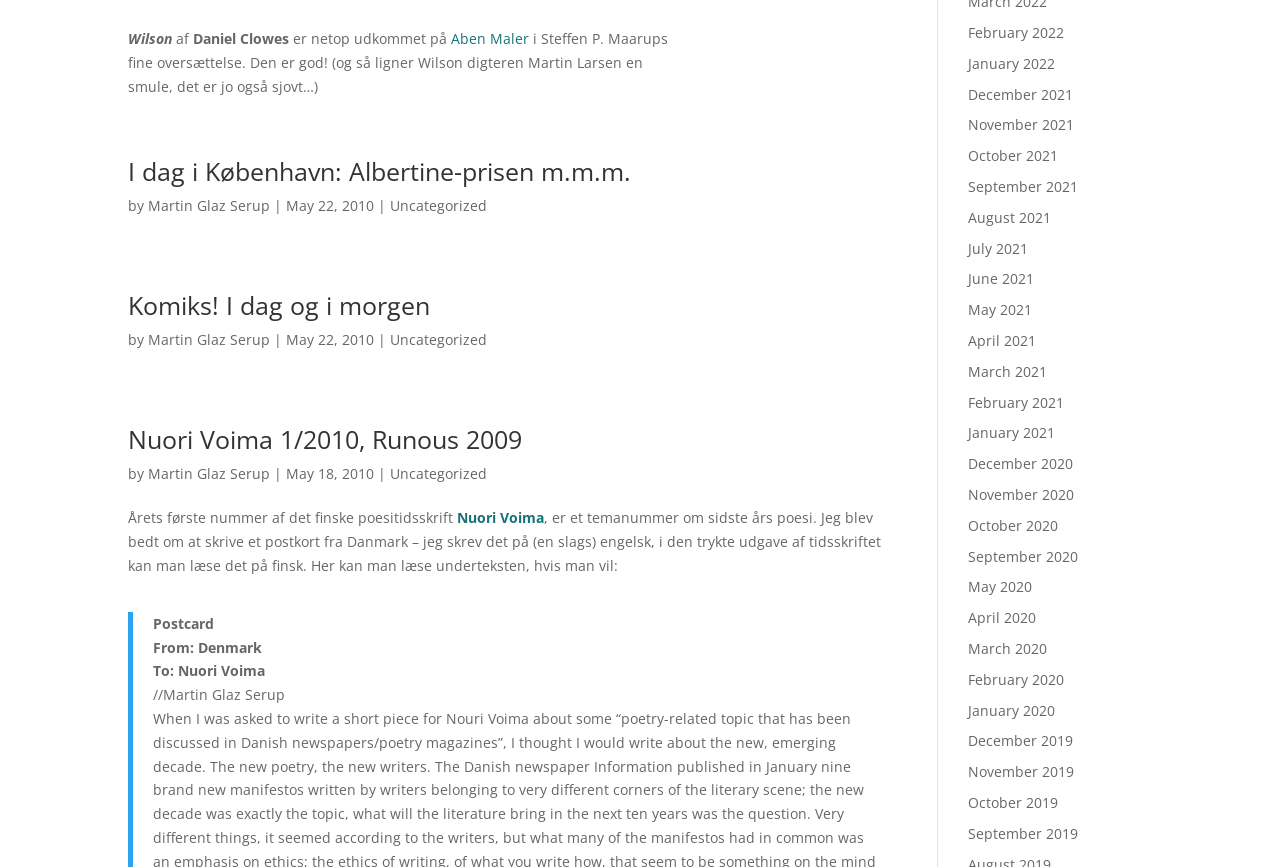Please identify the bounding box coordinates of the element that needs to be clicked to execute the following command: "Go to the 'Gender Based Violence' page". Provide the bounding box using four float numbers between 0 and 1, formatted as [left, top, right, bottom].

None